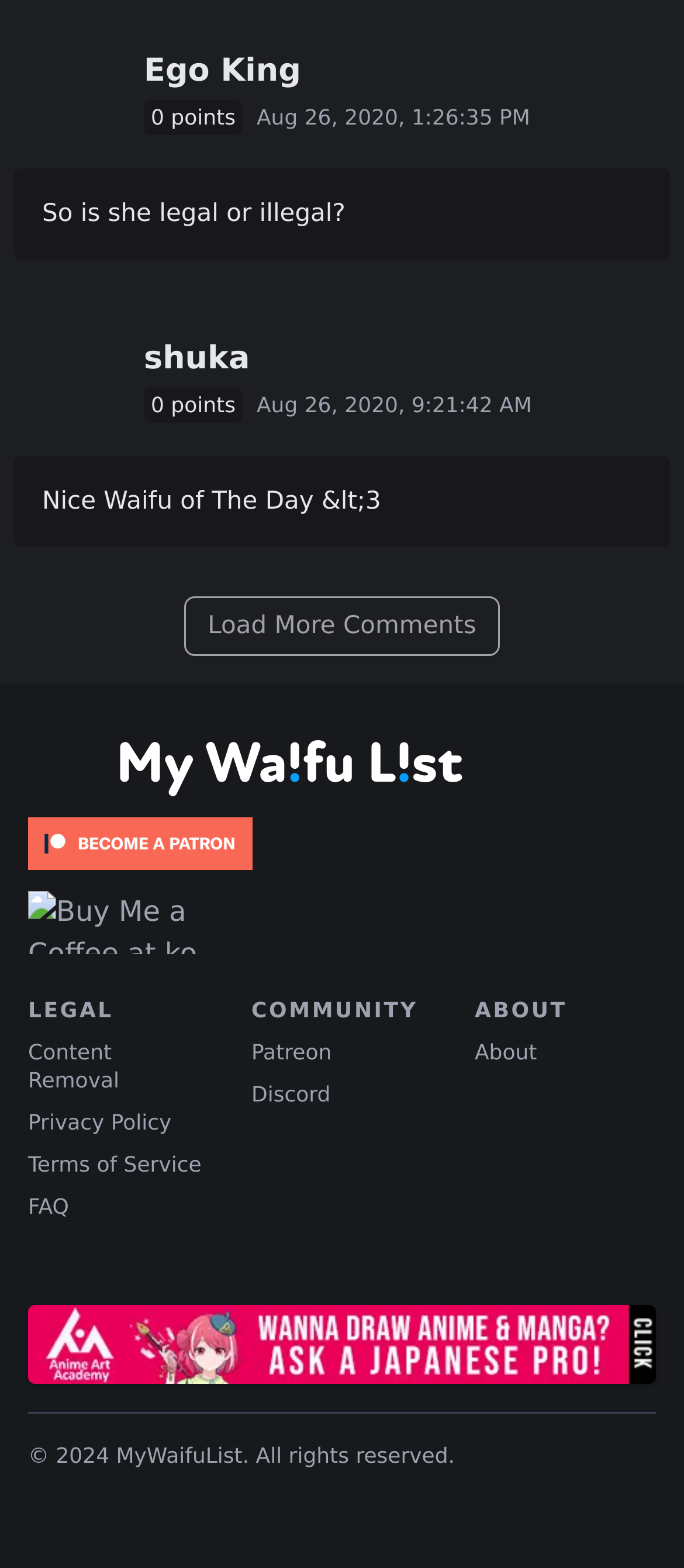Respond to the following query with just one word or a short phrase: 
How many users are listed on this page?

2